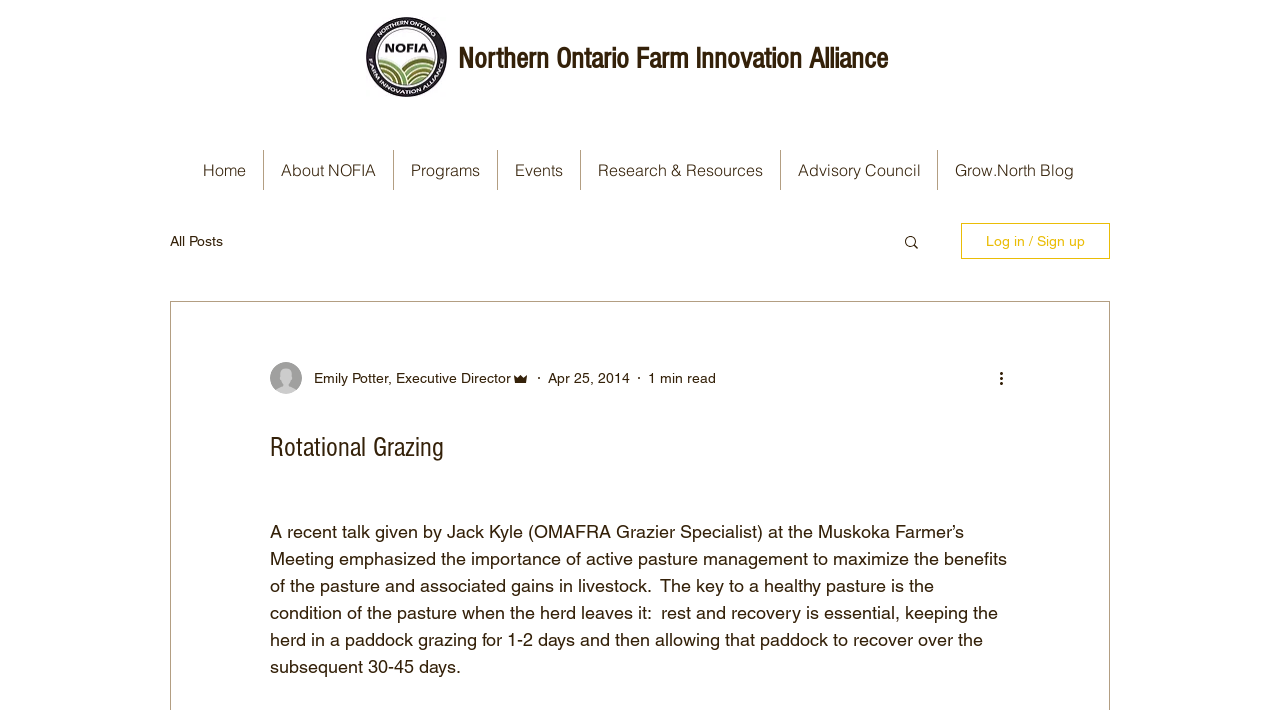Please identify the bounding box coordinates for the region that you need to click to follow this instruction: "Click the Professional Login button".

None